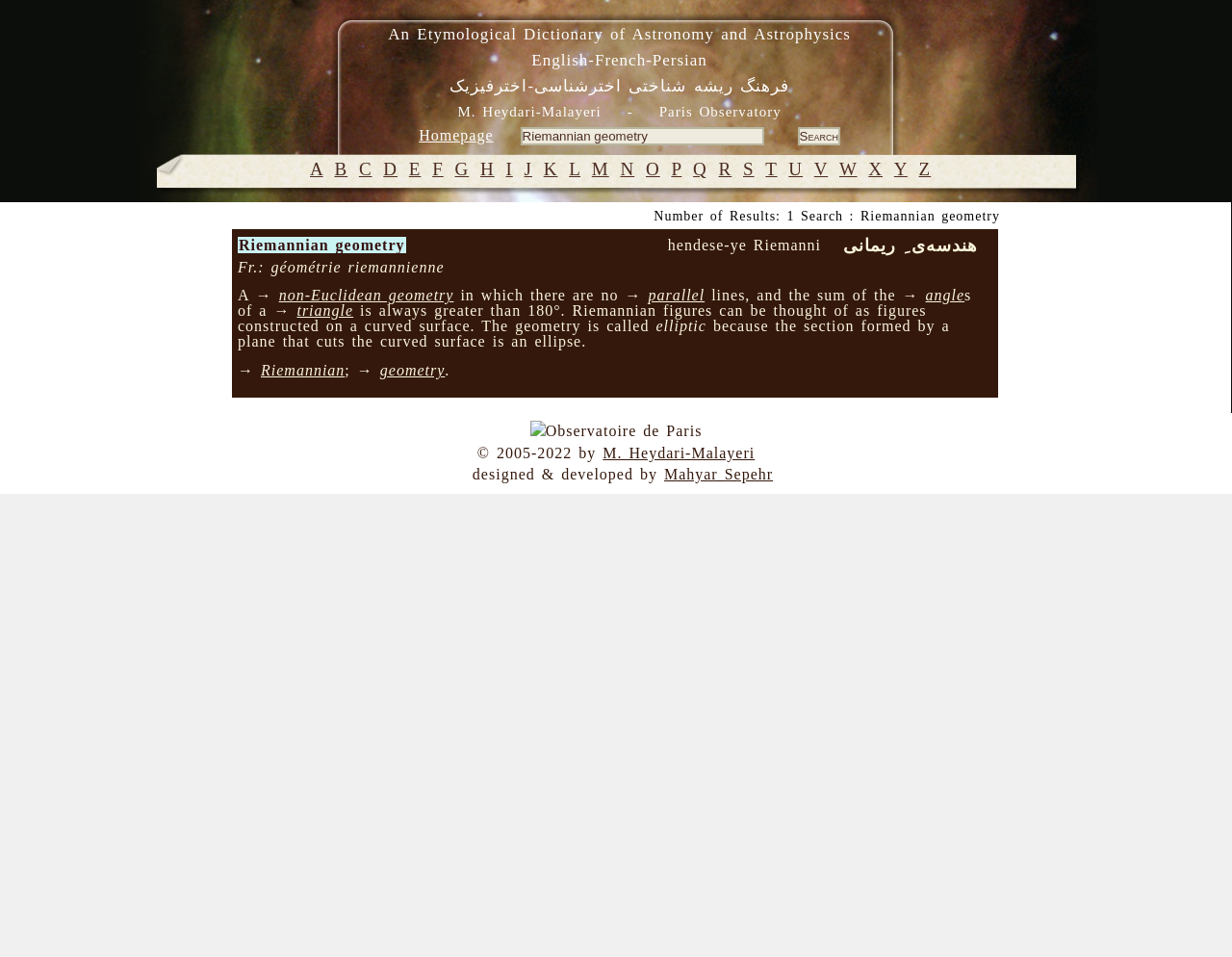Please give the bounding box coordinates of the area that should be clicked to fulfill the following instruction: "Click on the link to non-Euclidean geometry". The coordinates should be in the format of four float numbers from 0 to 1, i.e., [left, top, right, bottom].

[0.226, 0.3, 0.368, 0.317]